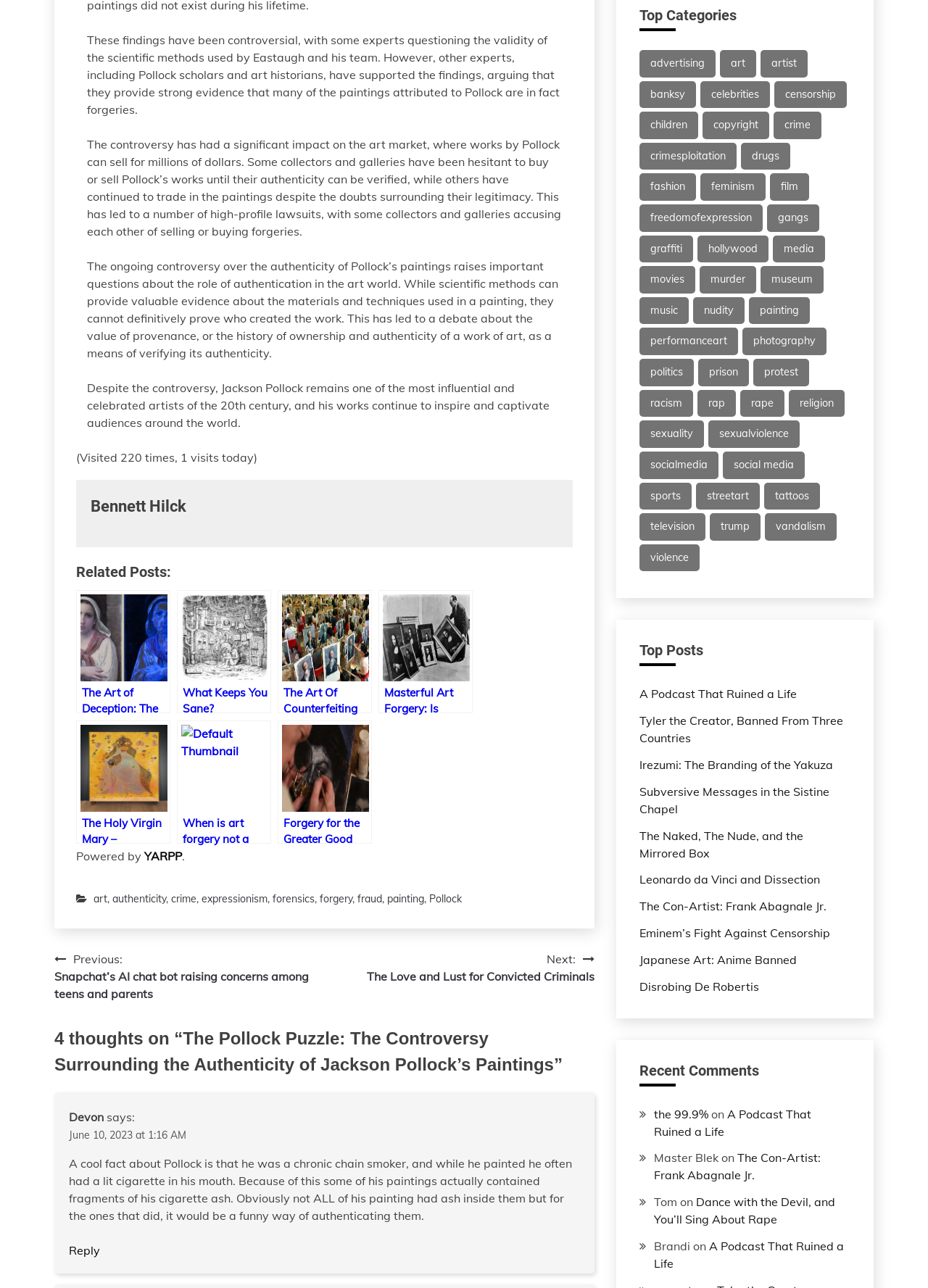Provide the bounding box coordinates of the area you need to click to execute the following instruction: "Click on the 'The Art of Deception: The Dark Side of the Art World' link".

[0.082, 0.458, 0.184, 0.554]